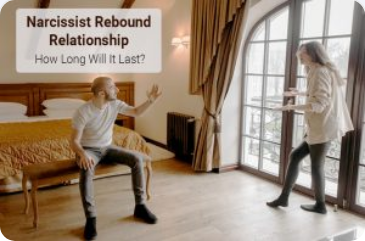Is the bed in the background made?
Refer to the image and provide a one-word or short phrase answer.

Yes